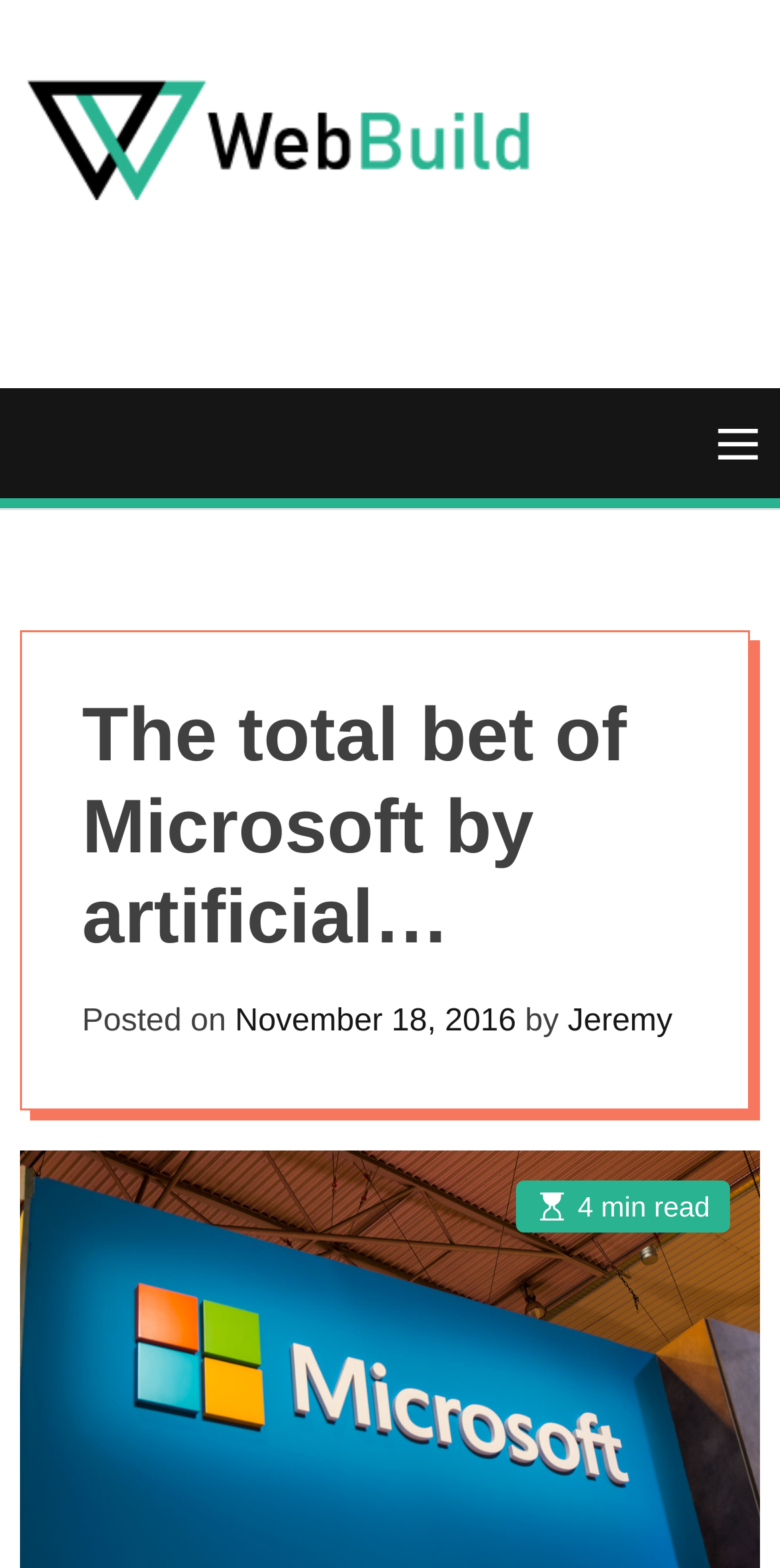What is the name of the author of the article?
Based on the image content, provide your answer in one word or a short phrase.

Jeremy